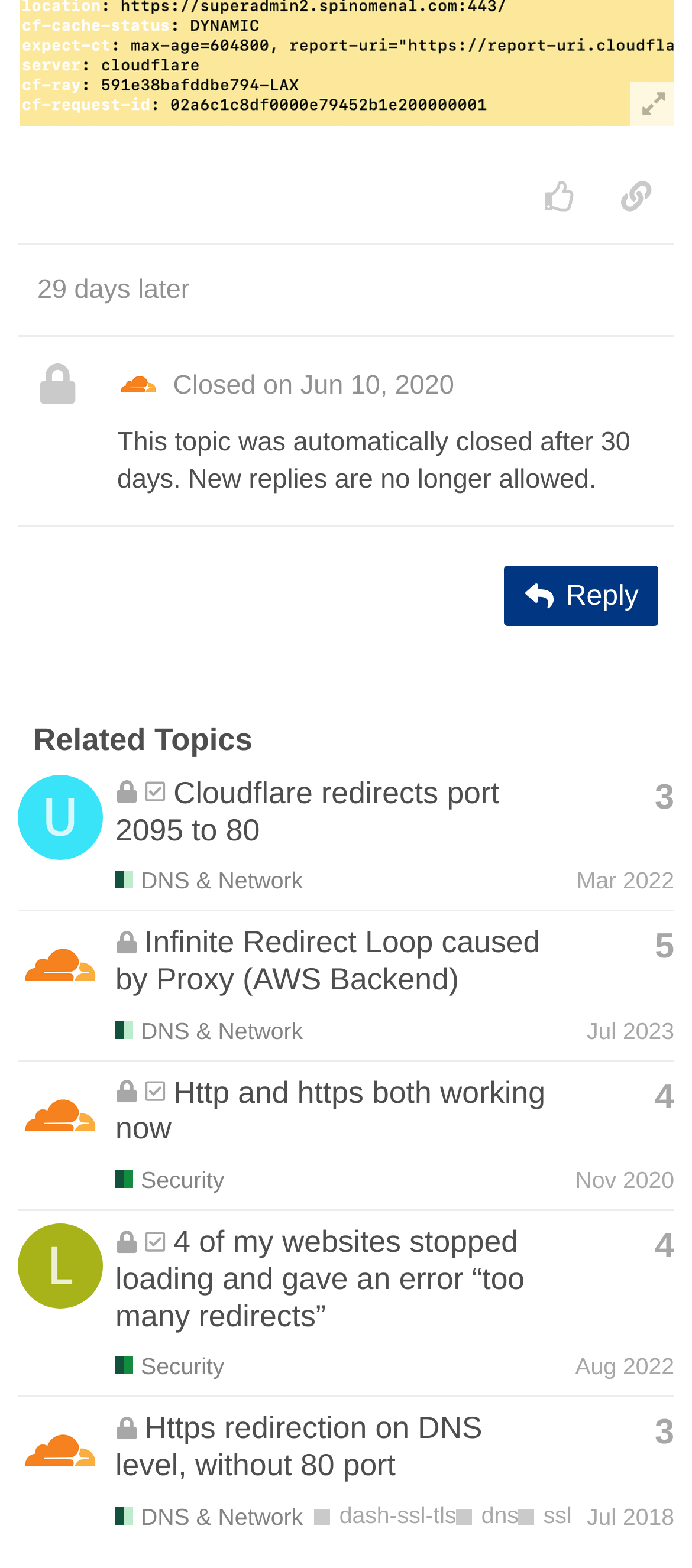Please locate the bounding box coordinates of the element that needs to be clicked to achieve the following instruction: "Contact us". The coordinates should be four float numbers between 0 and 1, i.e., [left, top, right, bottom].

None